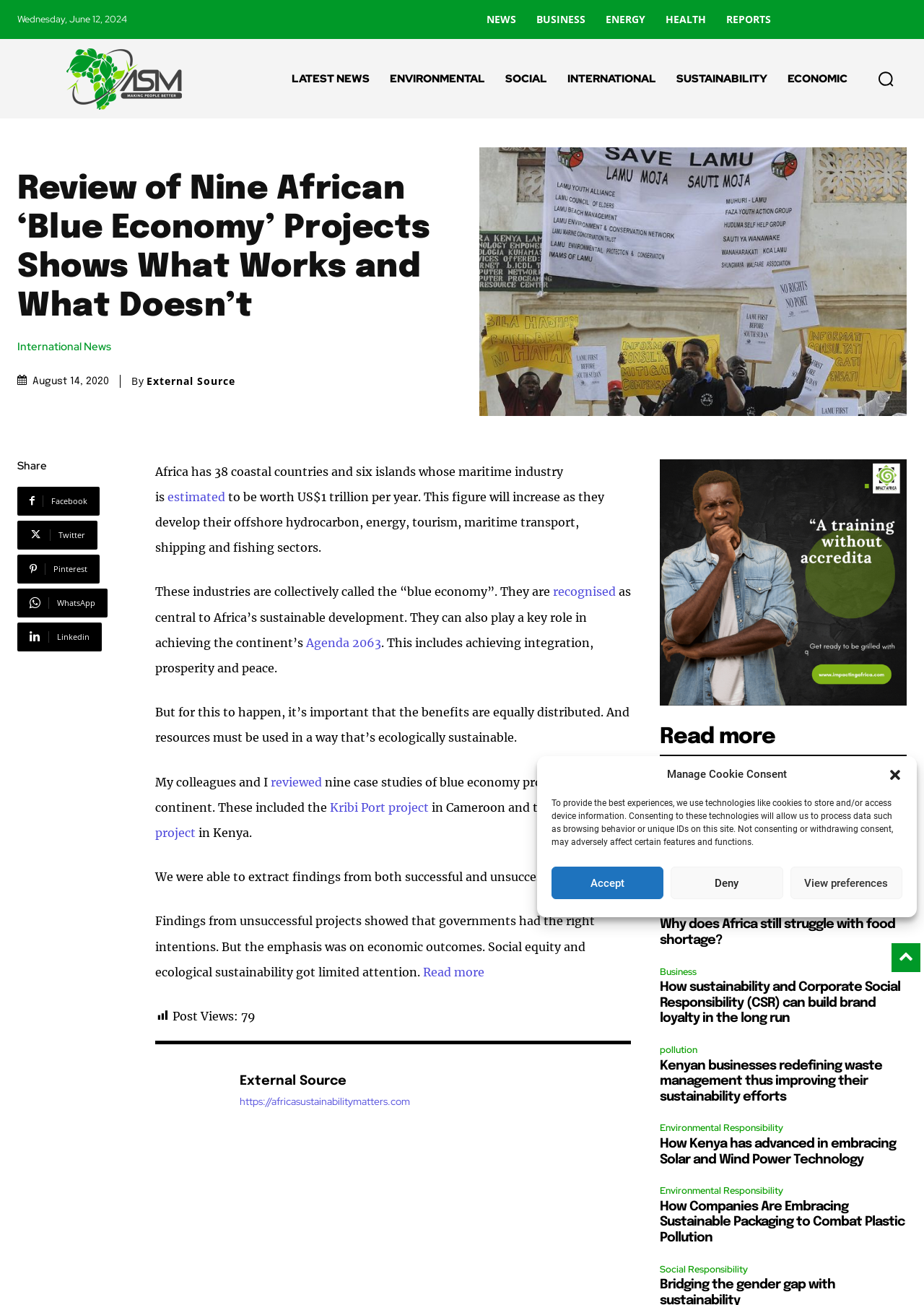Summarize the webpage in an elaborate manner.

This webpage is about Africa's sustainability matters, with a focus on the "blue economy" and its potential for sustainable development. At the top of the page, there is a dialog box for managing cookie consent, with buttons to accept, deny, or view preferences. Below this, there is a header section with links to various categories, including news, business, energy, health, and reports.

The main content of the page is an article about a review of nine African "blue economy" projects, which are initiatives aimed at developing the continent's maritime industry in a sustainable way. The article discusses the importance of the blue economy for Africa's sustainable development and the need for equal distribution of benefits and ecological sustainability.

The article is divided into several sections, with headings and paragraphs of text. There are also links to external sources and images throughout the article. At the bottom of the page, there are links to related articles and categories, including international news, business, and environmental responsibility.

On the right-hand side of the page, there is a section with links to various topics, including sustainability and pricing, Africa's food shortage, and corporate social responsibility. There are also images and headings for each of these topics.

Overall, the webpage is focused on providing information and news about sustainability and development in Africa, with a particular emphasis on the blue economy and its potential for sustainable growth.